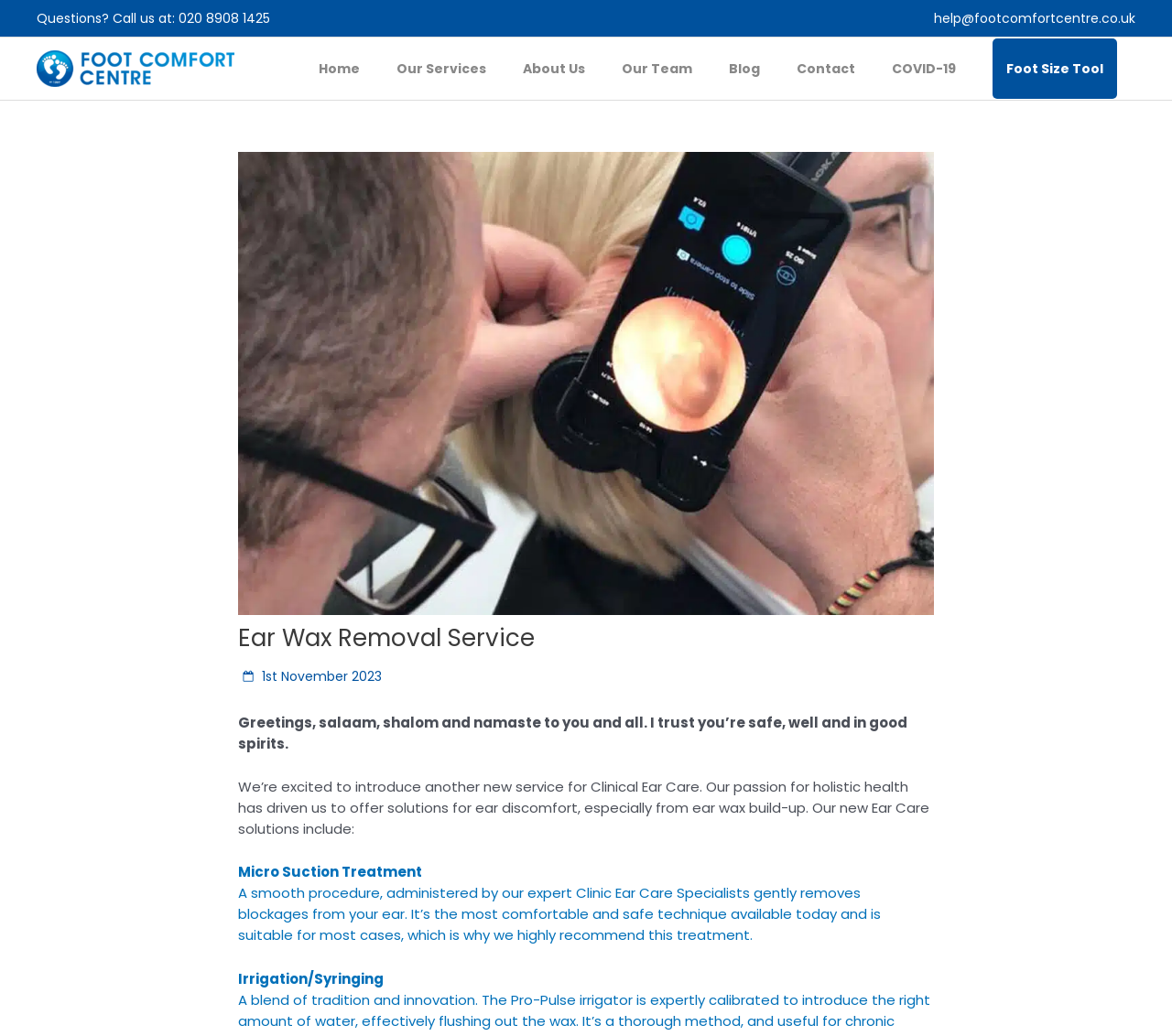Identify the bounding box coordinates necessary to click and complete the given instruction: "Call the phone number for questions".

[0.152, 0.009, 0.23, 0.027]